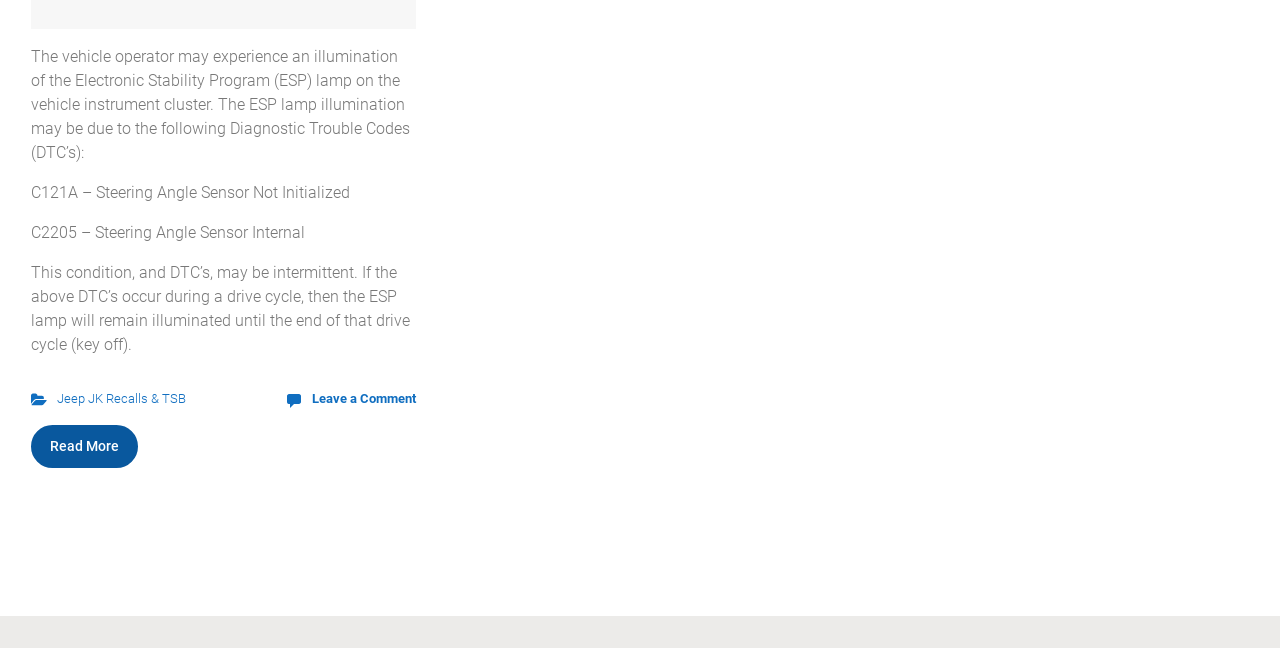Give the bounding box coordinates for the element described by: "aria-label="Advertisement" name="aswift_1" title="Advertisement"".

[0.674, 0.358, 0.909, 0.743]